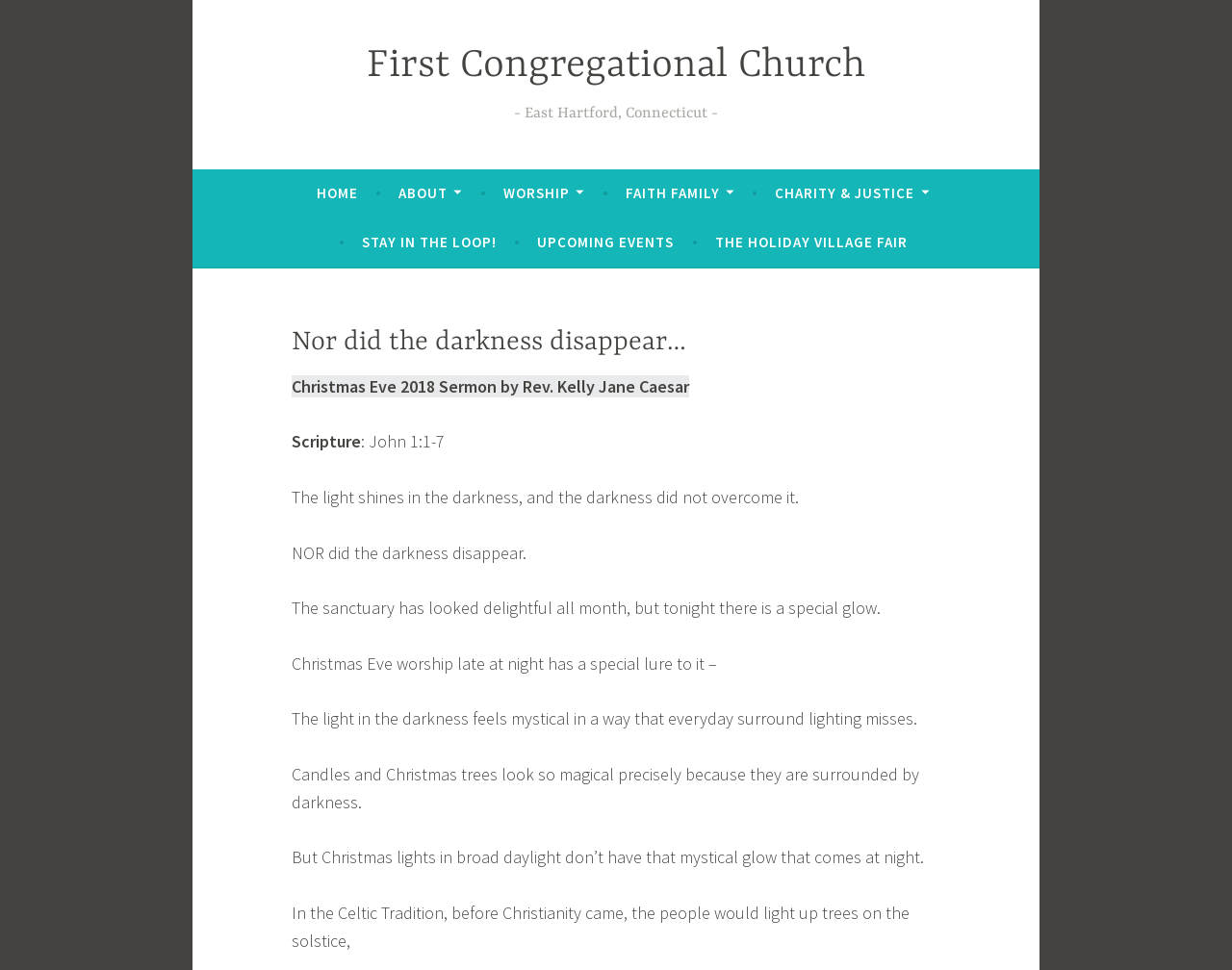Describe all visible elements and their arrangement on the webpage.

The webpage appears to be a sermon transcript from the First Congregational Church in East Hartford, Connecticut. At the top of the page, there is a link to the church's homepage, followed by a horizontal navigation menu with links to various sections, including "HOME", "ABOUT", "WORSHIP", "FAITH FAMILY", "CHARITY & JUSTICE", and "STAY IN THE LOOP!". Below the navigation menu, there are two more links, "UPCOMING EVENTS" and "THE HOLIDAY VILLAGE FAIR".

The main content of the page is a sermon titled "Nor did the darkness disappear…" by Rev. Kelly Jane Caesar, with a scripture reference to John 1:1-7. The sermon text is divided into several paragraphs, with the first paragraph starting with the quote "The light shines in the darkness, and the darkness did not overcome it." The text discusses the significance of light in the darkness, using the example of Christmas Eve worship and the magical glow of candles and Christmas trees at night.

The sermon text is presented in a clear and readable format, with no images or other multimedia elements on the page. The overall layout is simple and easy to follow, with a clear hierarchy of headings and paragraphs.